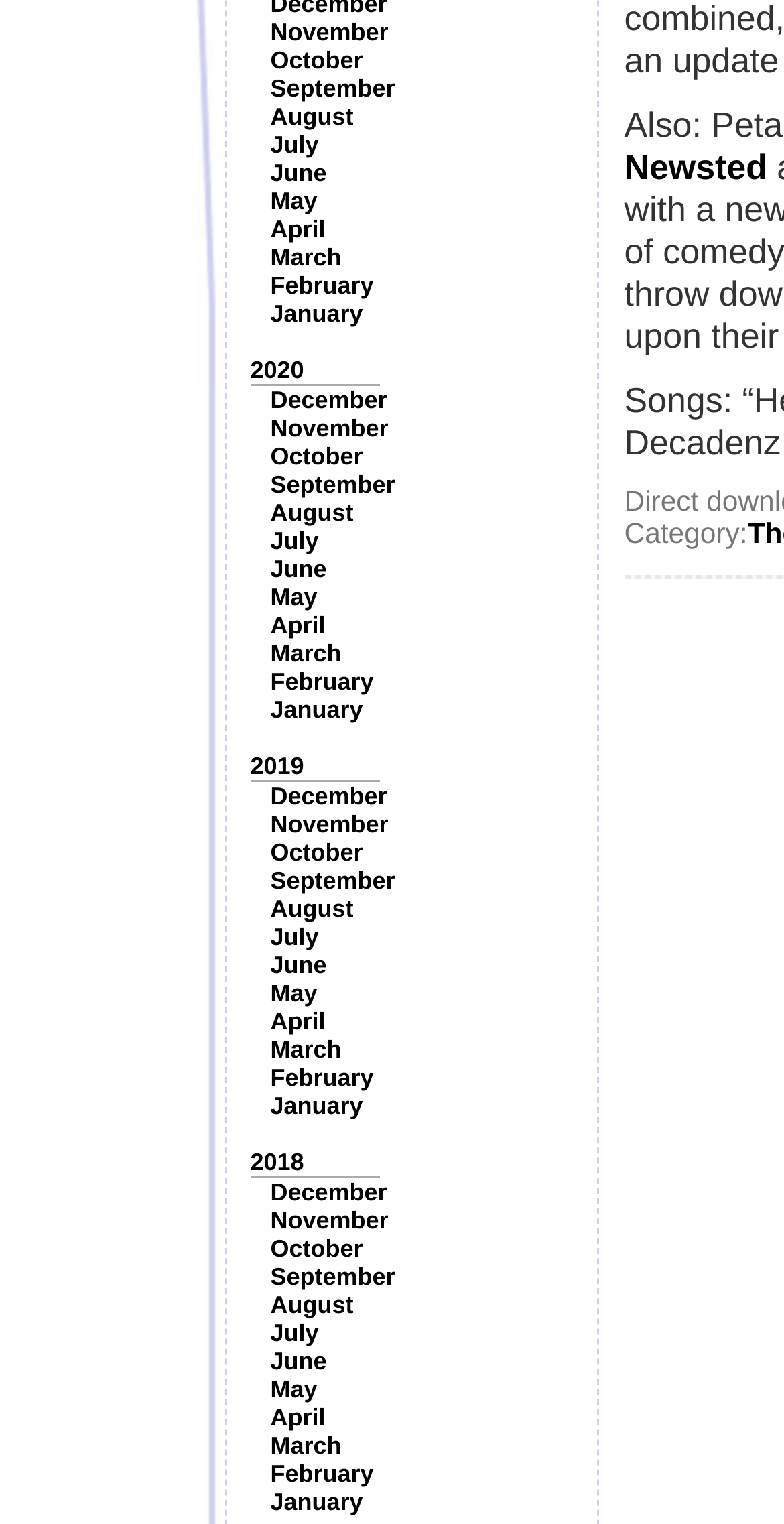Please provide the bounding box coordinate of the region that matches the element description: Importance of Security Lighting. Coordinates should be in the format (top-left x, top-left y, bottom-right x, bottom-right y) and all values should be between 0 and 1.

None